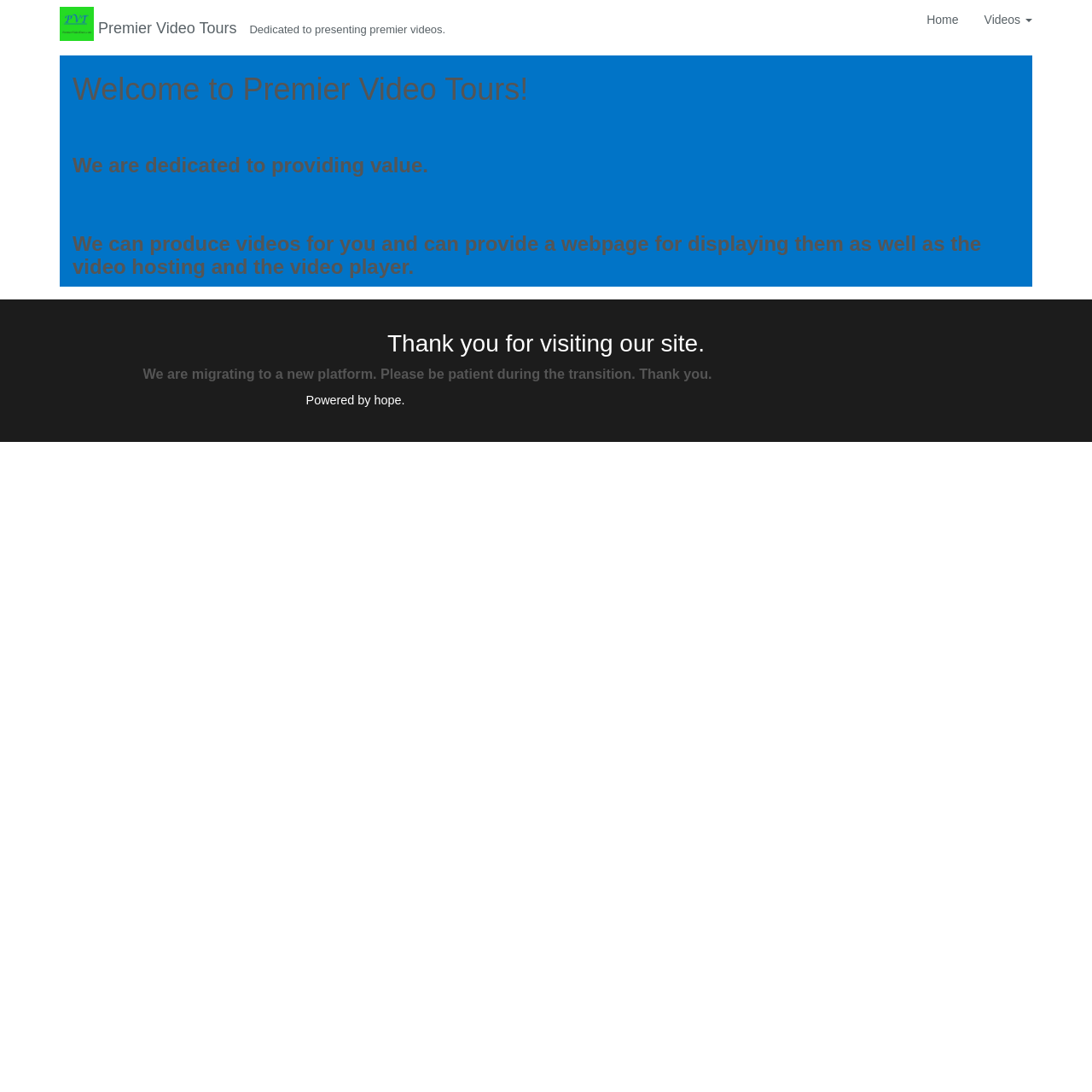Locate the primary heading on the webpage and return its text.

Welcome to Premier Video Tours!